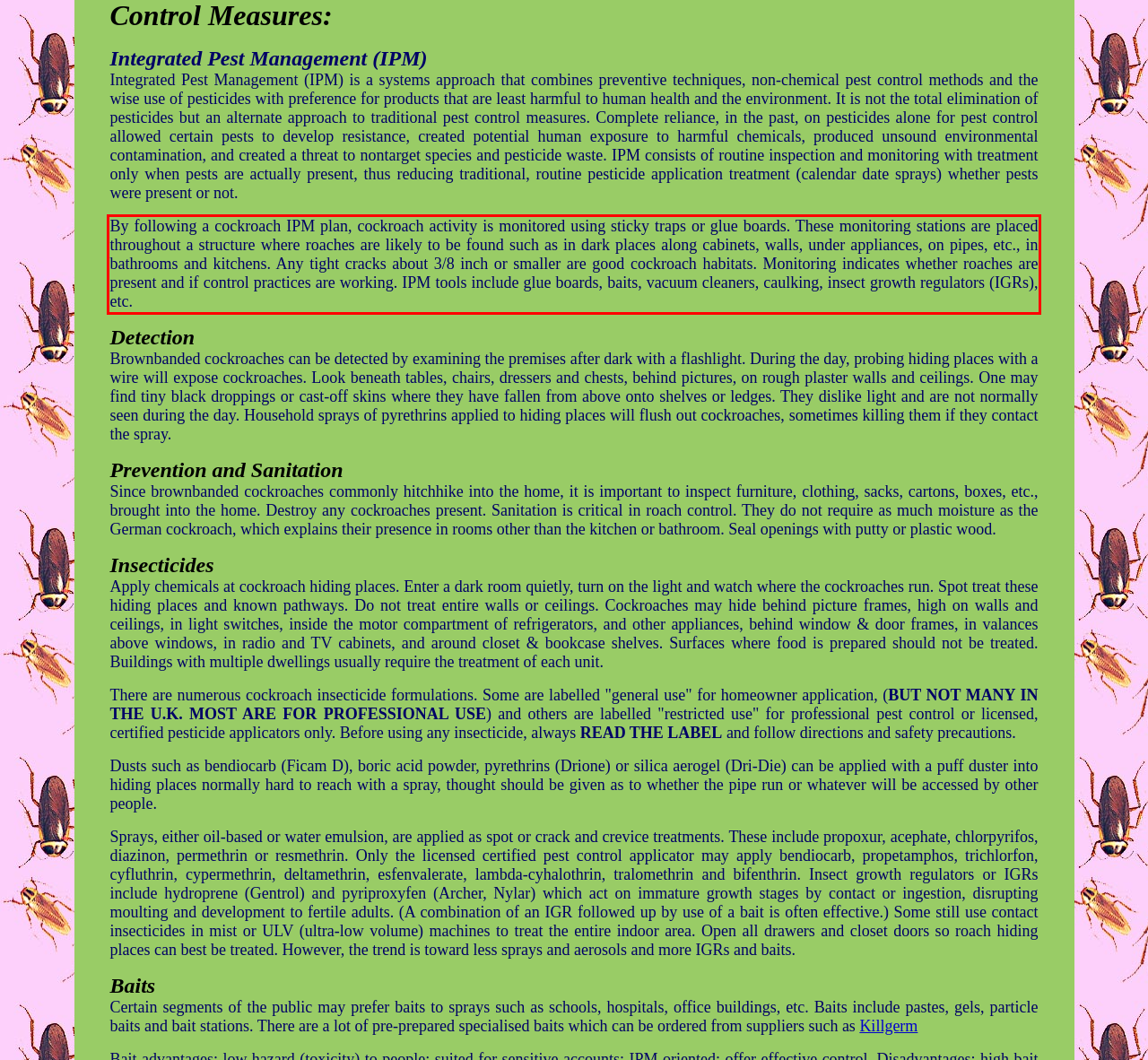Given a screenshot of a webpage, locate the red bounding box and extract the text it encloses.

By following a cockroach IPM plan, cockroach activity is monitored using sticky traps or glue boards. These monitoring stations are placed throughout a structure where roaches are likely to be found such as in dark places along cabinets, walls, under appliances, on pipes, etc., in bathrooms and kitchens. Any tight cracks about 3/8 inch or smaller are good cockroach habitats. Monitoring indicates whether roaches are present and if control practices are working. IPM tools include glue boards, baits, vacuum cleaners, caulking, insect growth regulators (IGRs), etc.